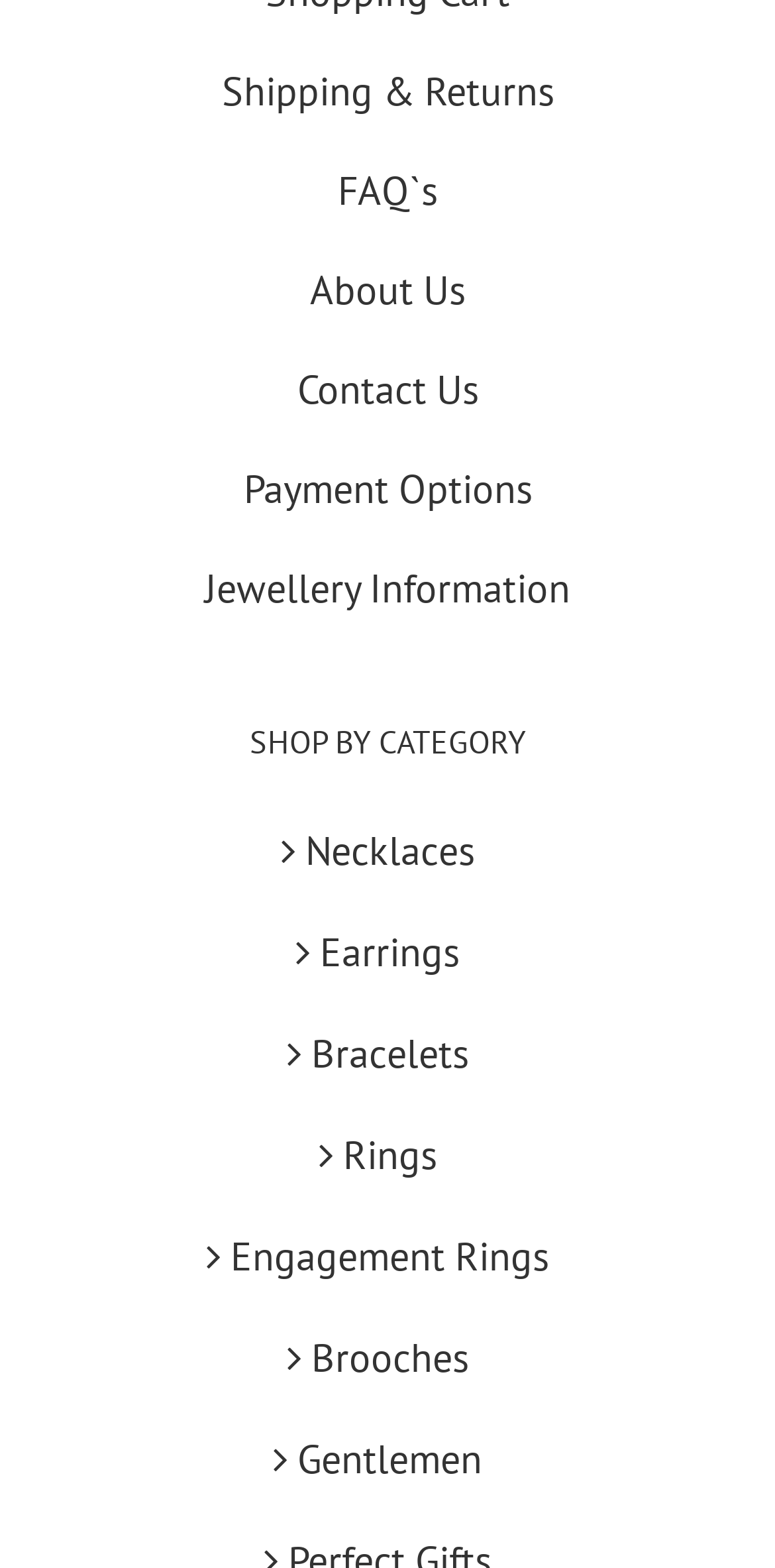Determine the bounding box coordinates of the UI element described below. Use the format (top-left x, top-left y, bottom-right x, bottom-right y) with floating point numbers between 0 and 1: Gentlemen

[0.081, 0.912, 0.924, 0.95]